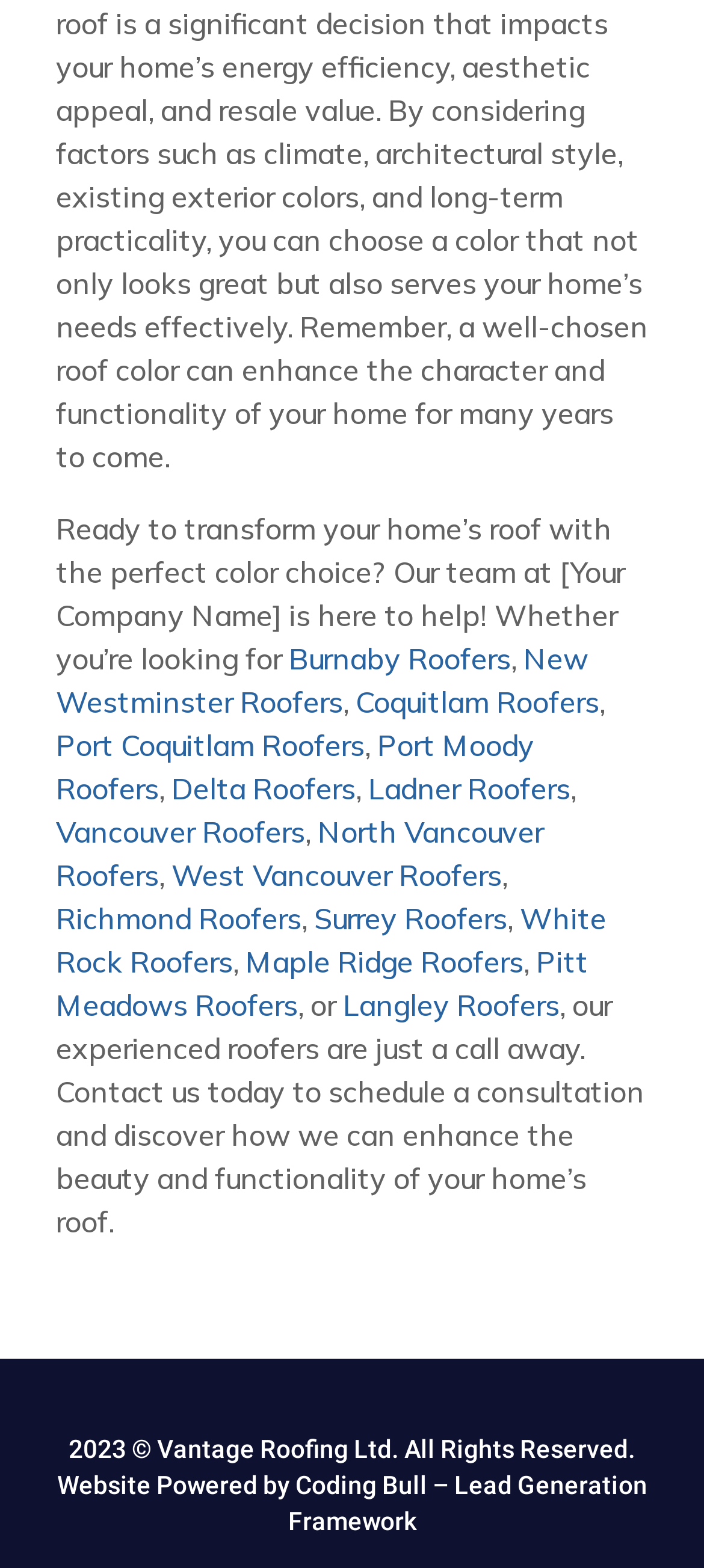Respond with a single word or phrase to the following question: What is the position of the 'Port Moody Roofers' link on the webpage?

Below 'New Westminster Roofers'